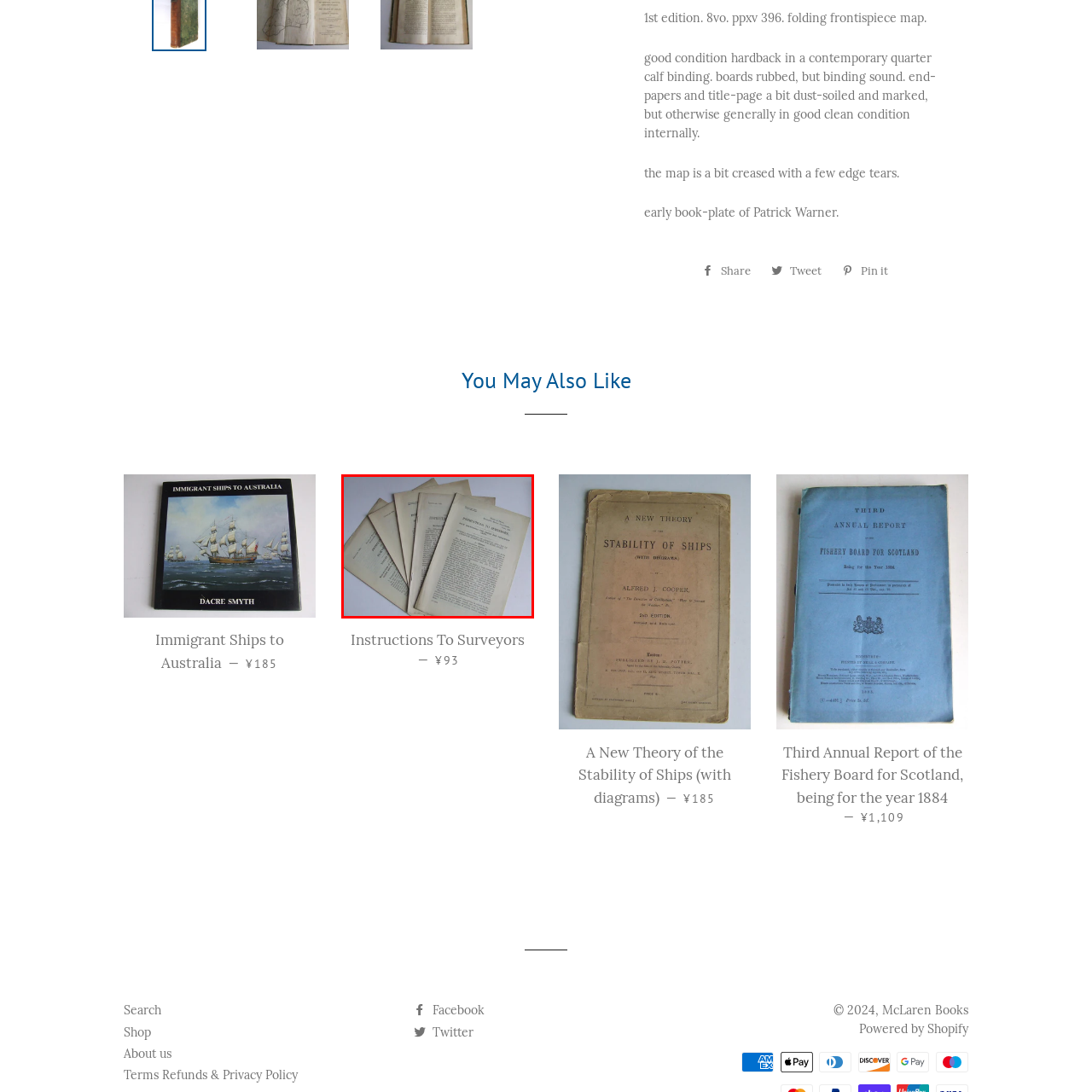What is the purpose of the documents?
Focus on the content inside the red bounding box and offer a detailed explanation.

The documents, titled 'Instructions to Surveyors', are official publications aimed at providing guidance for surveyors, indicating their purpose is to offer direction and instruction in the field of land surveying or construction methods.